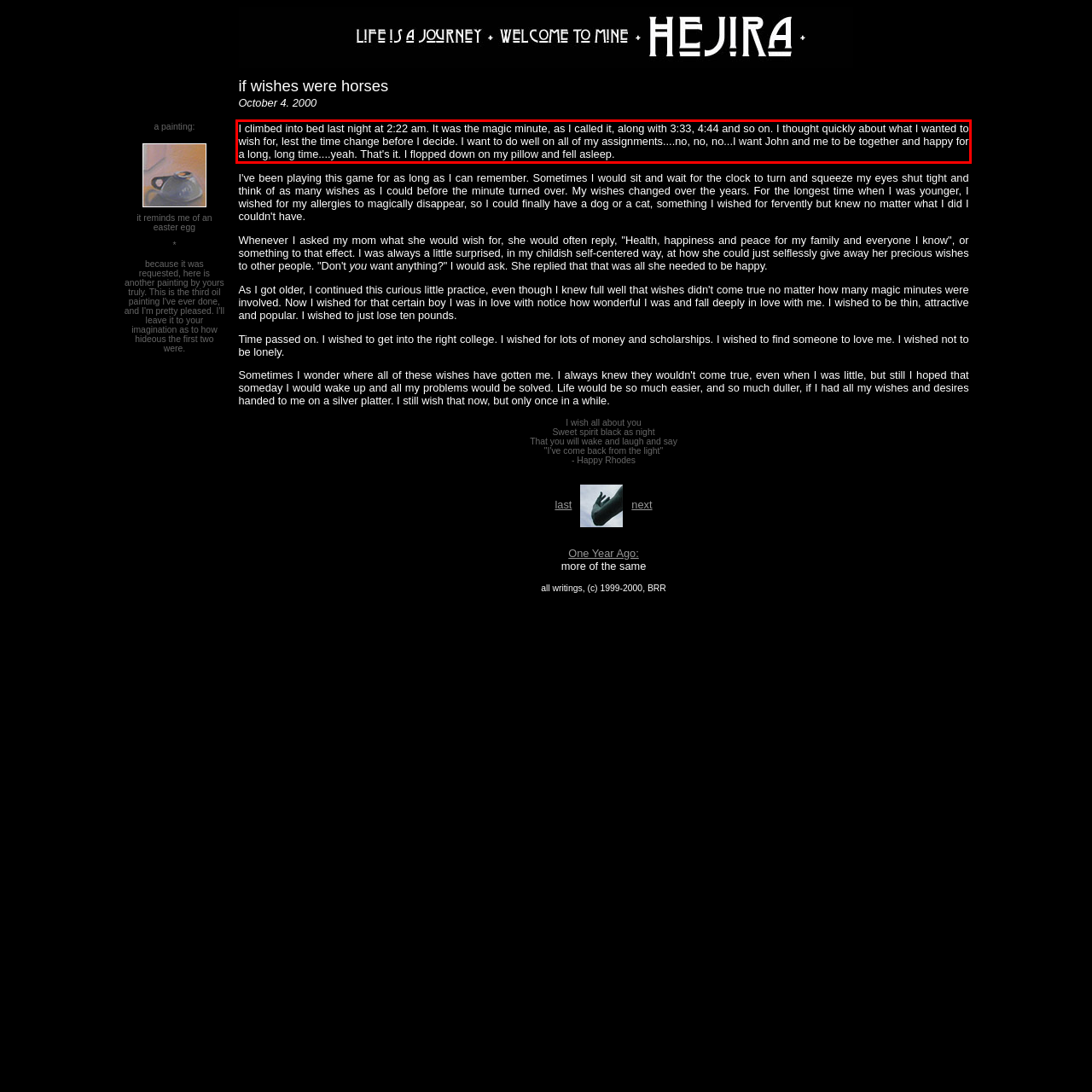Analyze the webpage screenshot and use OCR to recognize the text content in the red bounding box.

I climbed into bed last night at 2:22 am. It was the magic minute, as I called it, along with 3:33, 4:44 and so on. I thought quickly about what I wanted to wish for, lest the time change before I decide. I want to do well on all of my assignments....no, no, no...I want John and me to be together and happy for a long, long time....yeah. That's it. I flopped down on my pillow and fell asleep.